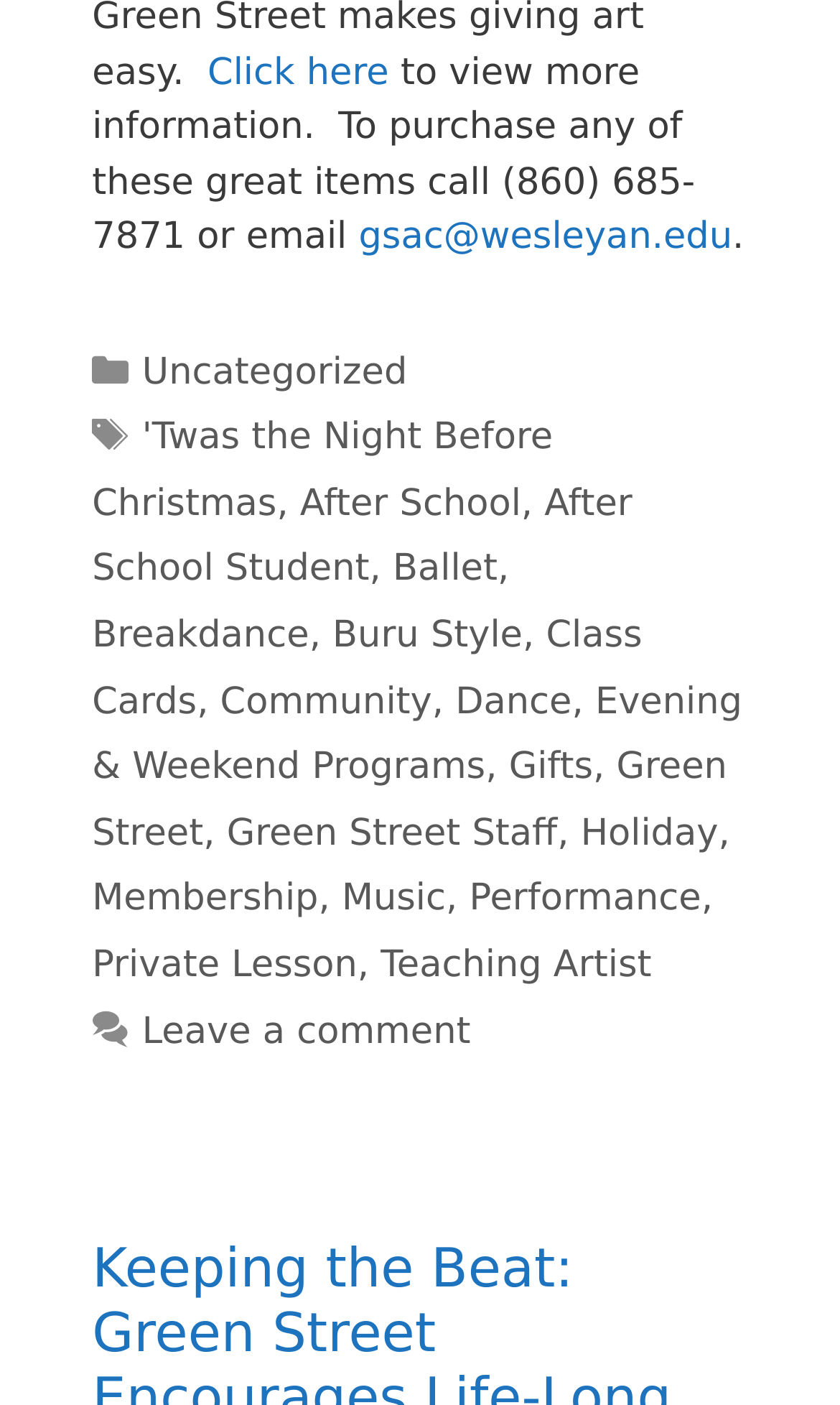Please locate the clickable area by providing the bounding box coordinates to follow this instruction: "Leave a comment".

[0.169, 0.719, 0.56, 0.749]